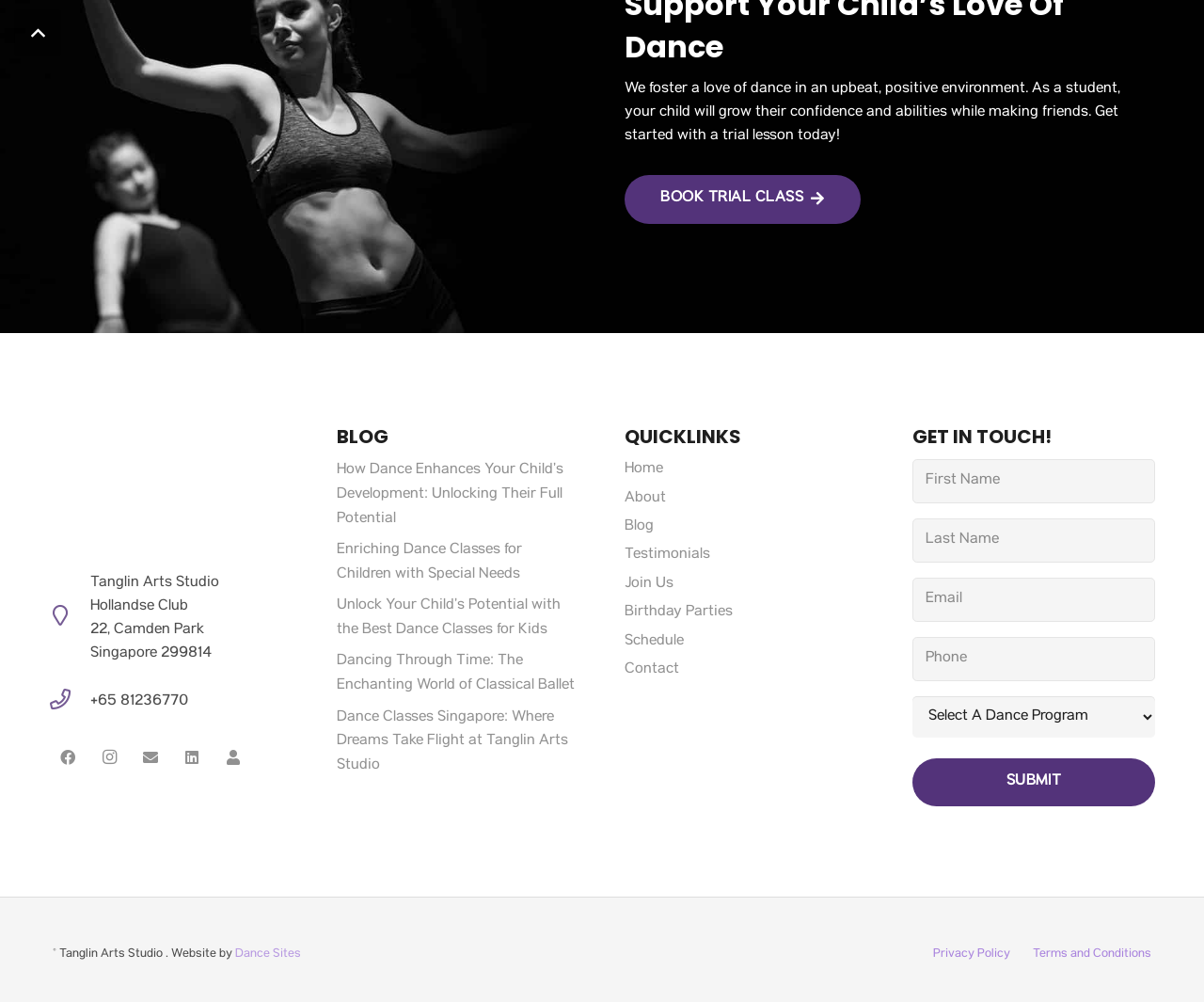Identify the bounding box for the UI element specified in this description: "name="input_9" placeholder="Last Name"". The coordinates must be four float numbers between 0 and 1, formatted as [left, top, right, bottom].

[0.758, 0.517, 0.959, 0.561]